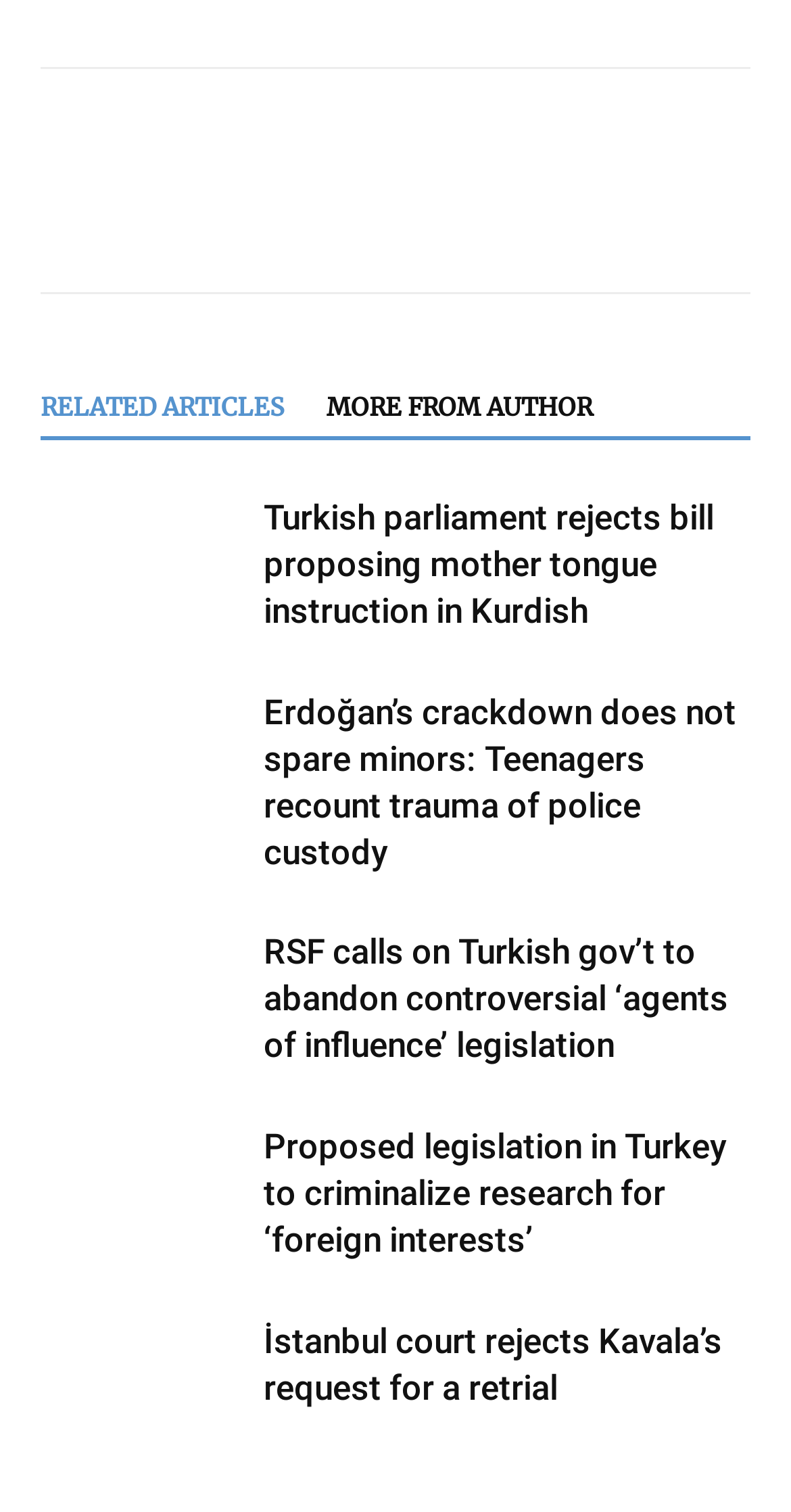How many articles are listed on this page?
Kindly offer a comprehensive and detailed response to the question.

I counted the number of article sections, each with a heading and a link. There are six sections, indicating six articles listed on this page.